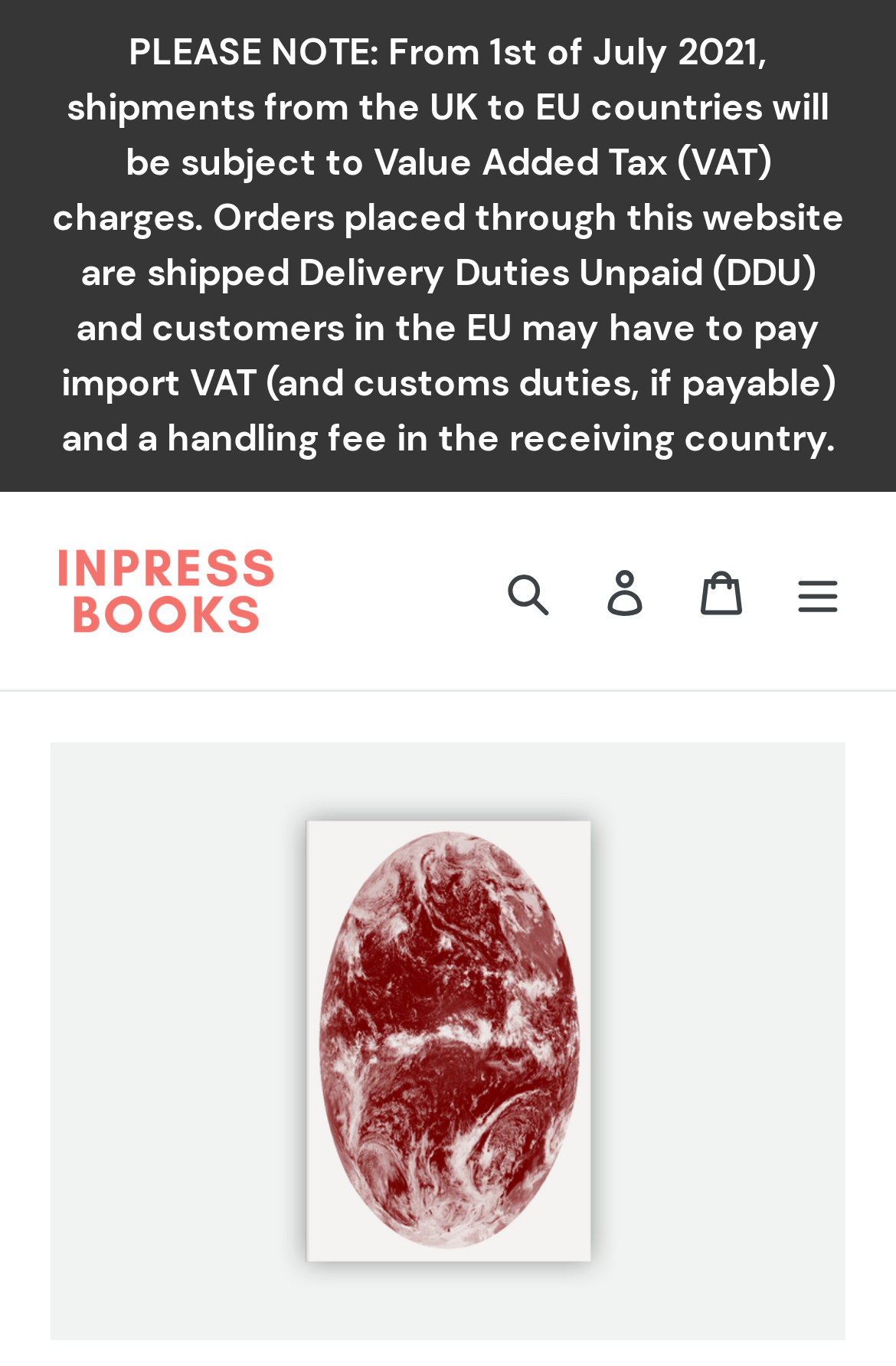Generate the main heading text from the webpage.

Tools for Extinction